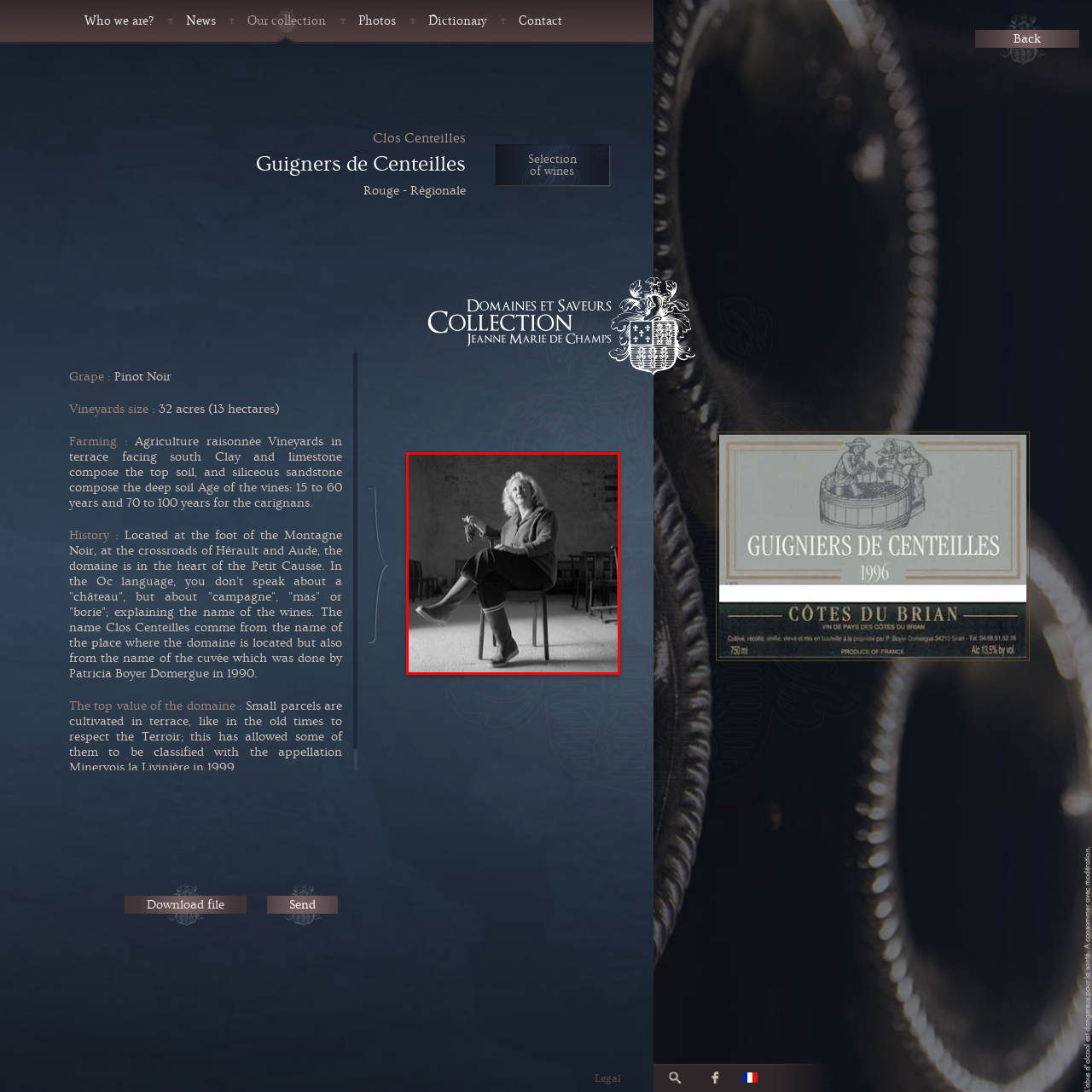Give an in-depth description of the image within the red border.

In this striking black and white photograph, a woman sits confidently on a chair, holding a bunch of grapes in her hand. Her relaxed posture and the playful smile on her face convey a sense of joy and connection to her surroundings. The simple setting, with its rustic walls and bare wooden chairs, evokes a charming, candid moment, likely influenced by her life in the vineyard. She is dressed casually, suggesting a down-to-earth lifestyle, perhaps as a reflection of her work in the vineyard or winemaking. This image beautifully captures the essence of vineyard life and the personal connection between the winemaker and the fruits of her labor.